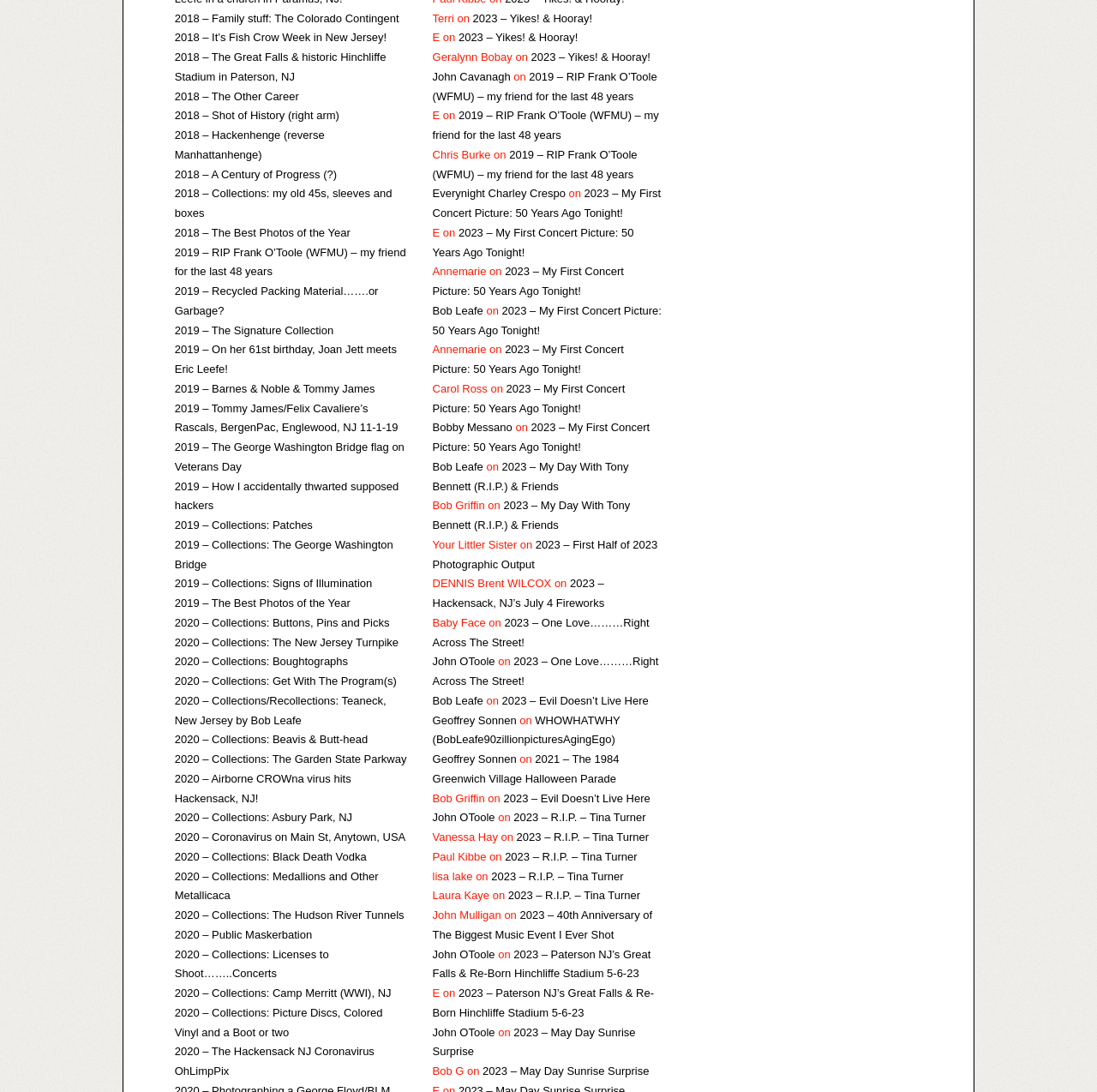Answer with a single word or phrase: 
How many links are on this webpage?

Over 40